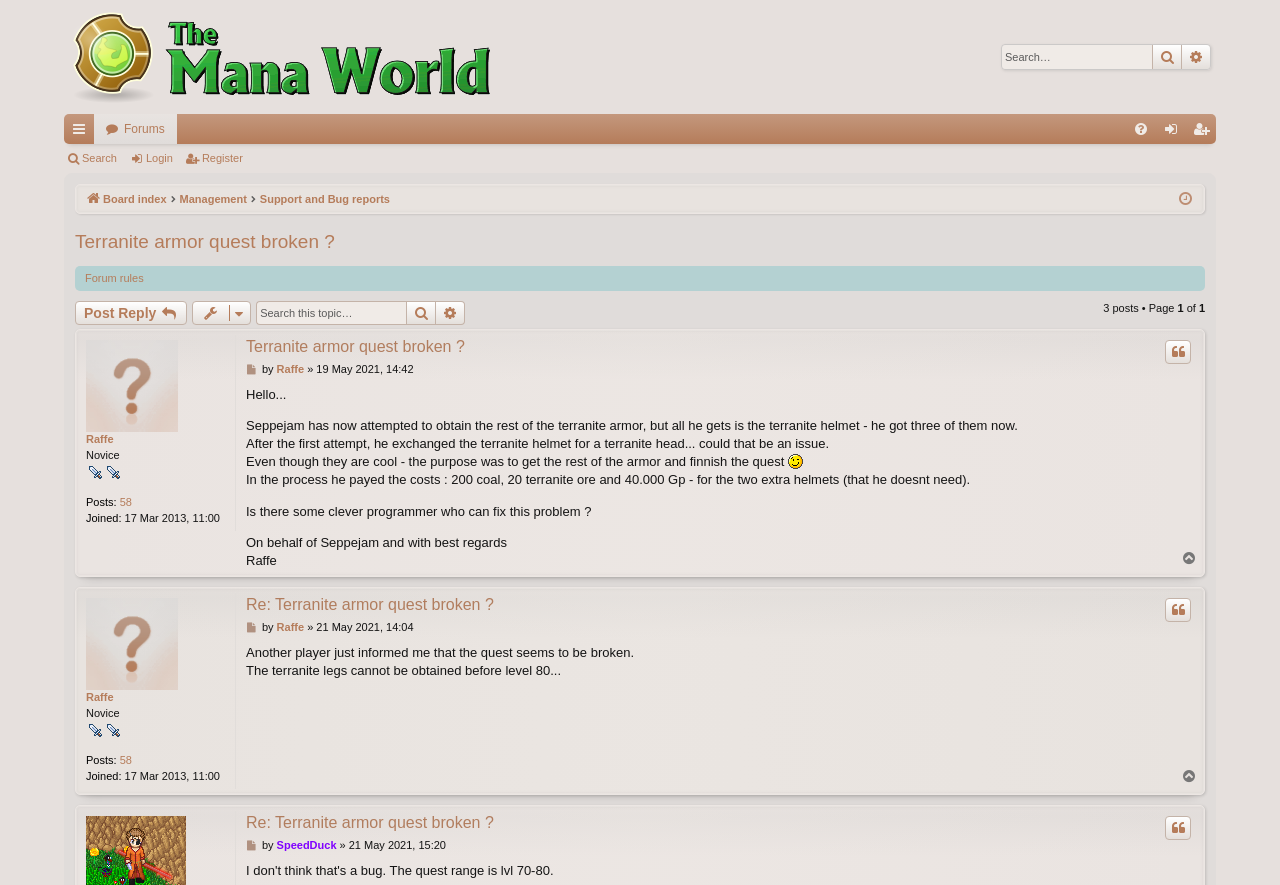What is the name of the forum?
Could you give a comprehensive explanation in response to this question?

I determined the answer by looking at the top-left corner of the webpage, where the logo and the text 'The Mana World Forums' are located, indicating the name of the forum.